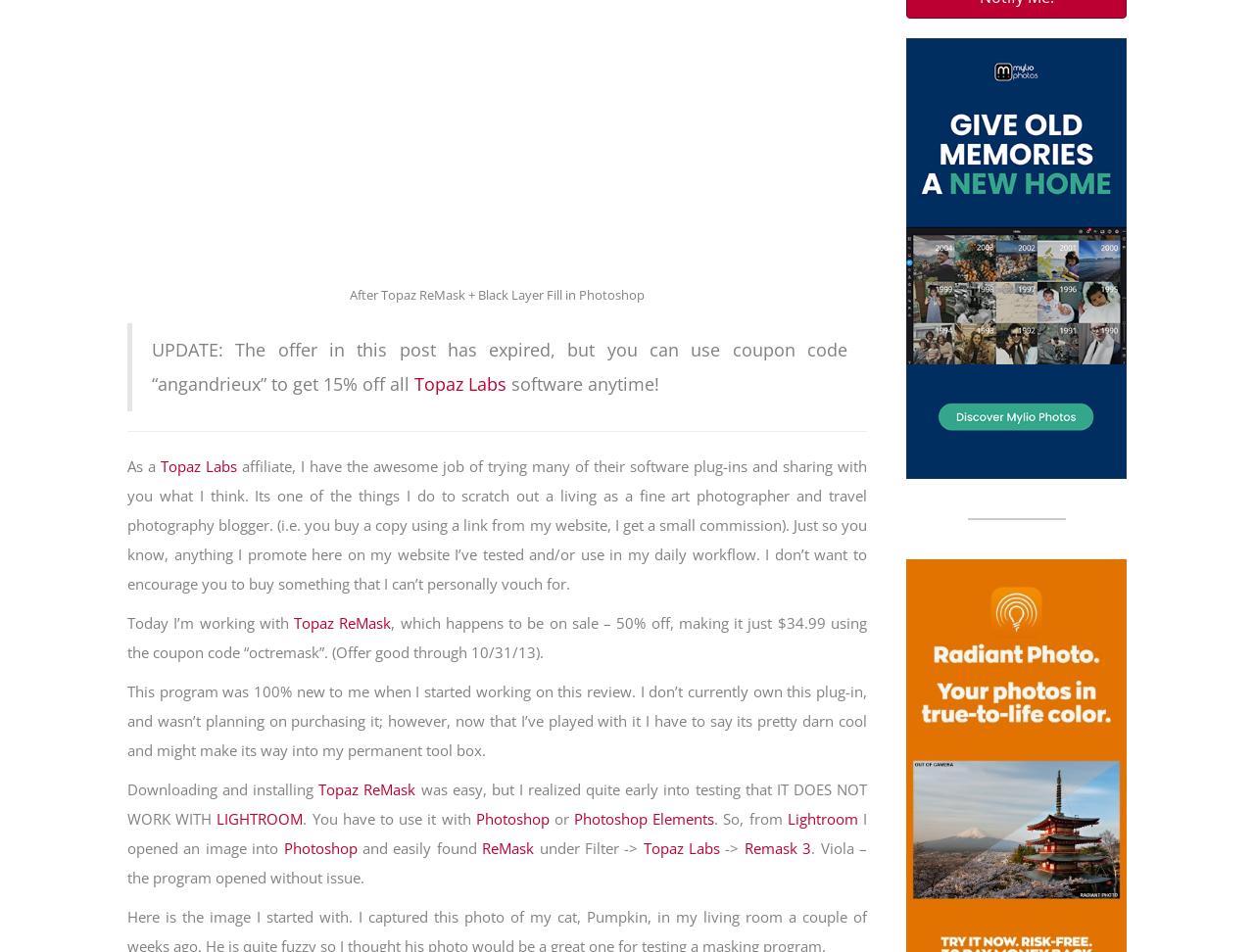Calculate the bounding box coordinates of the UI element given the description: "Terms of Use".

[0.576, 0.616, 0.634, 0.634]